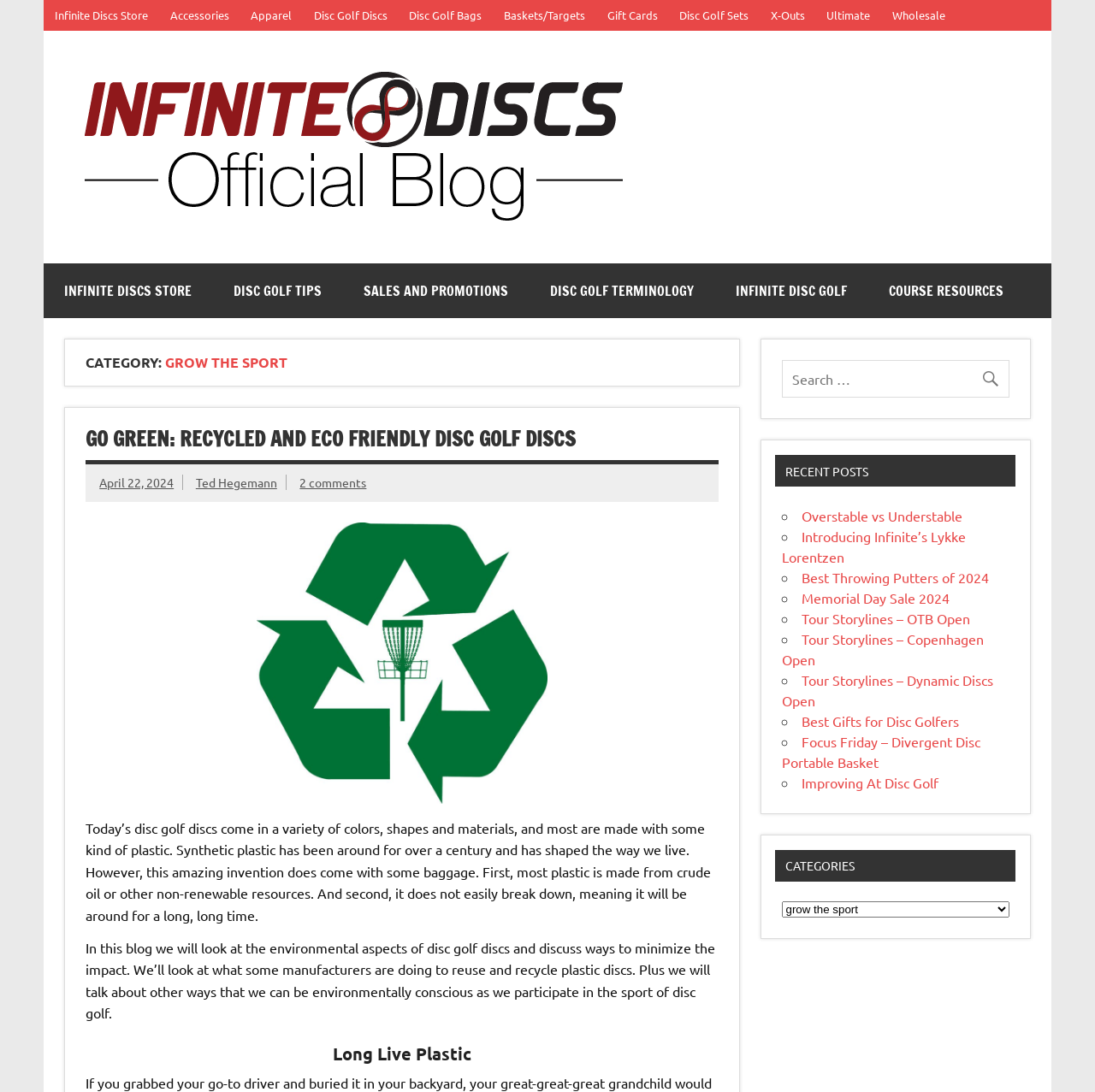Please determine the bounding box coordinates of the element's region to click for the following instruction: "Search for disc golf information".

[0.714, 0.33, 0.922, 0.364]